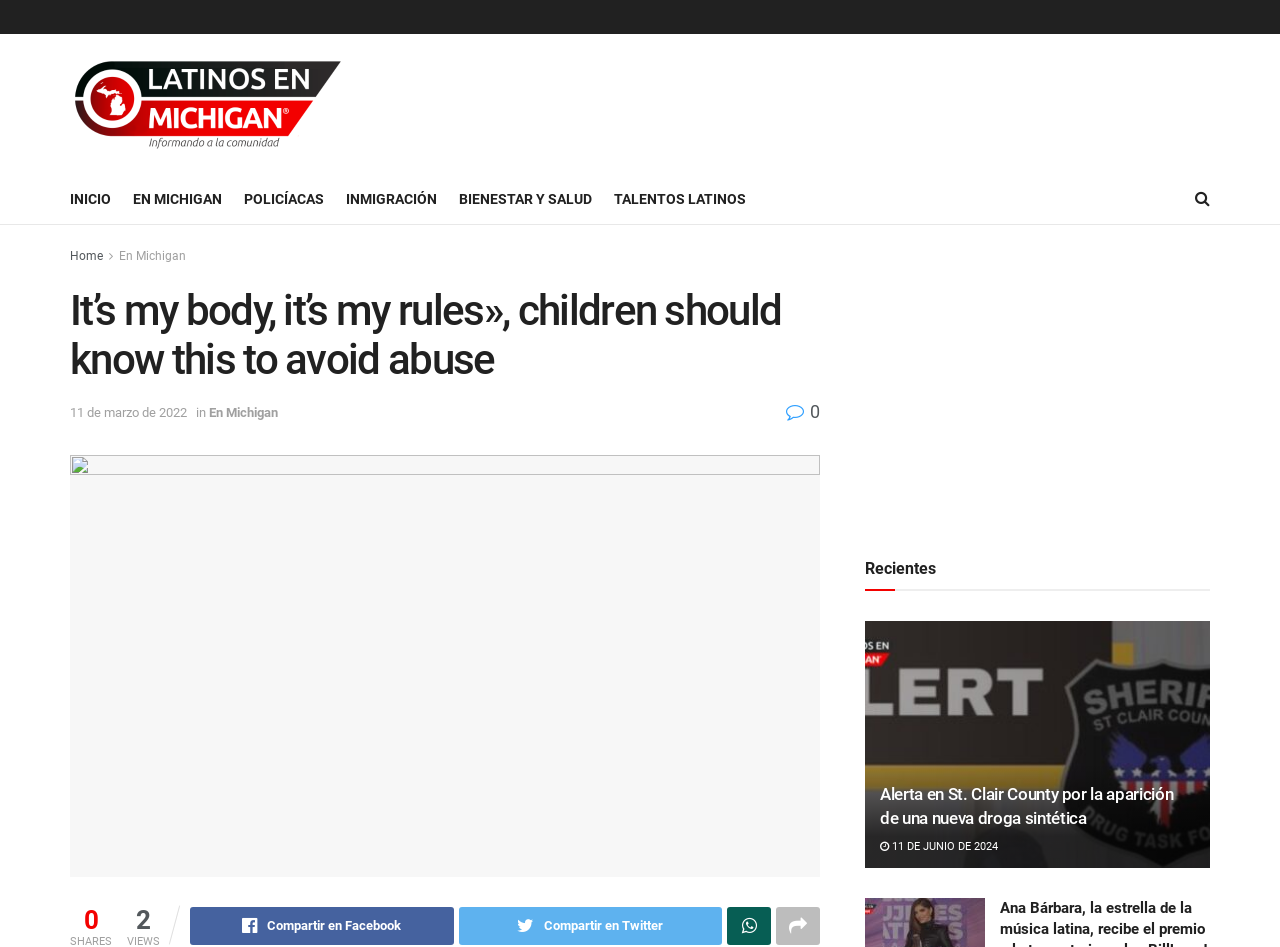How many social media sharing options are available?
Based on the visual details in the image, please answer the question thoroughly.

The social media sharing options can be found at the bottom of the webpage, where four links are listed: Compartir en Facebook, Compartir en Twitter, and two other icons. Therefore, there are four social media sharing options available.